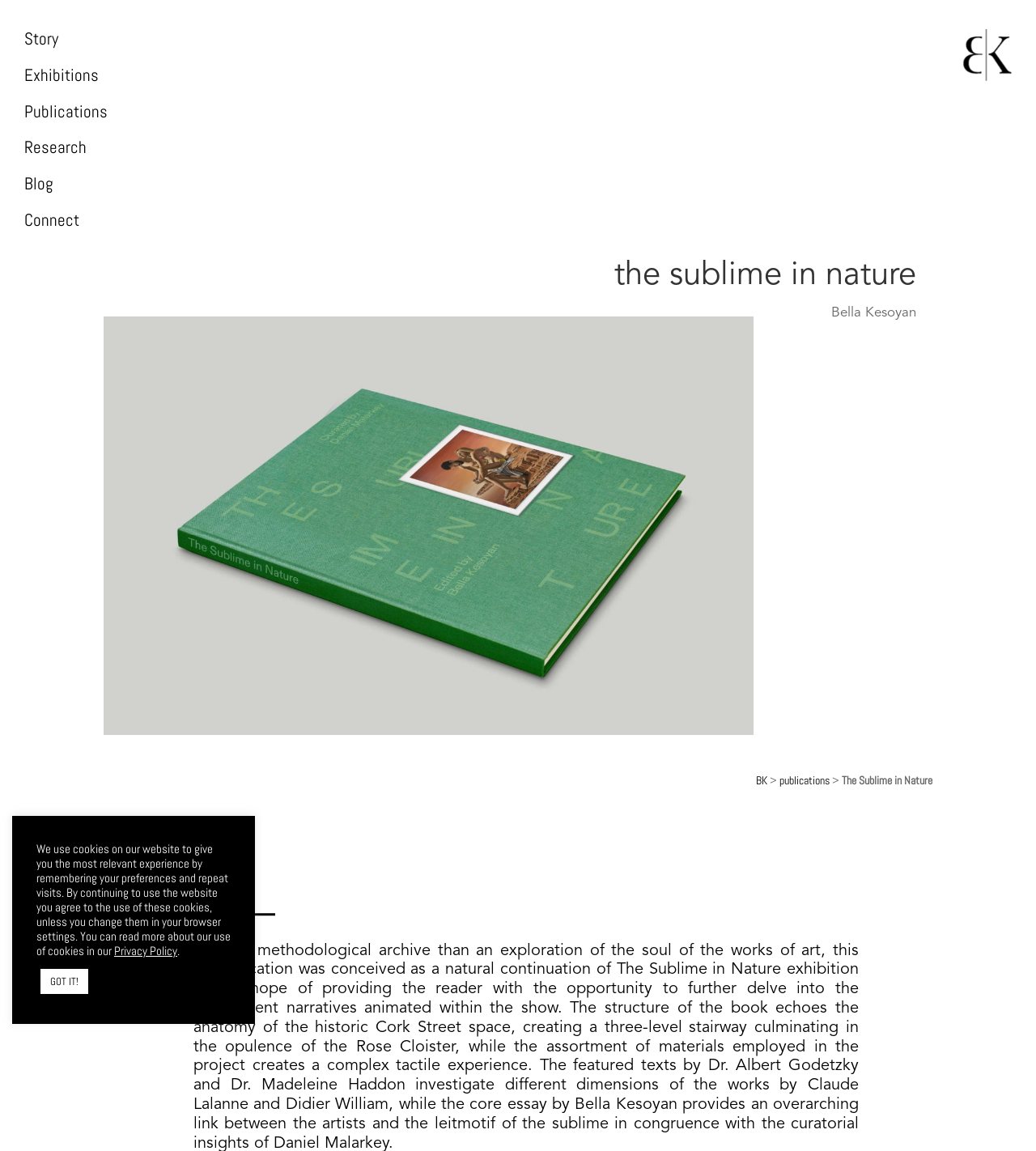Find and specify the bounding box coordinates that correspond to the clickable region for the instruction: "click Bella Kesoyan Logo".

[0.93, 0.06, 0.977, 0.073]